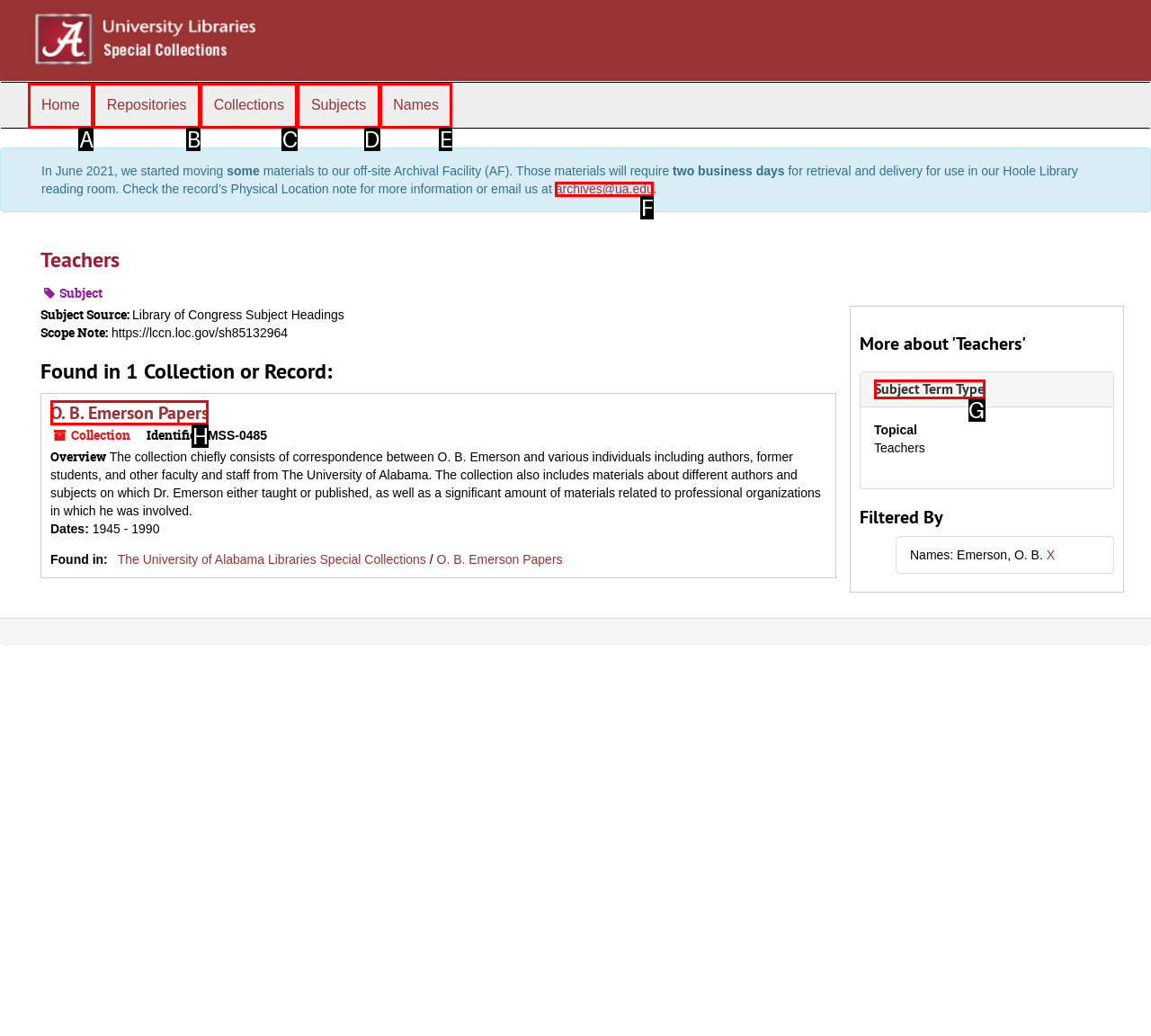Indicate the HTML element that should be clicked to perform the task: Check the 'O. B. Emerson Papers' collection Reply with the letter corresponding to the chosen option.

H